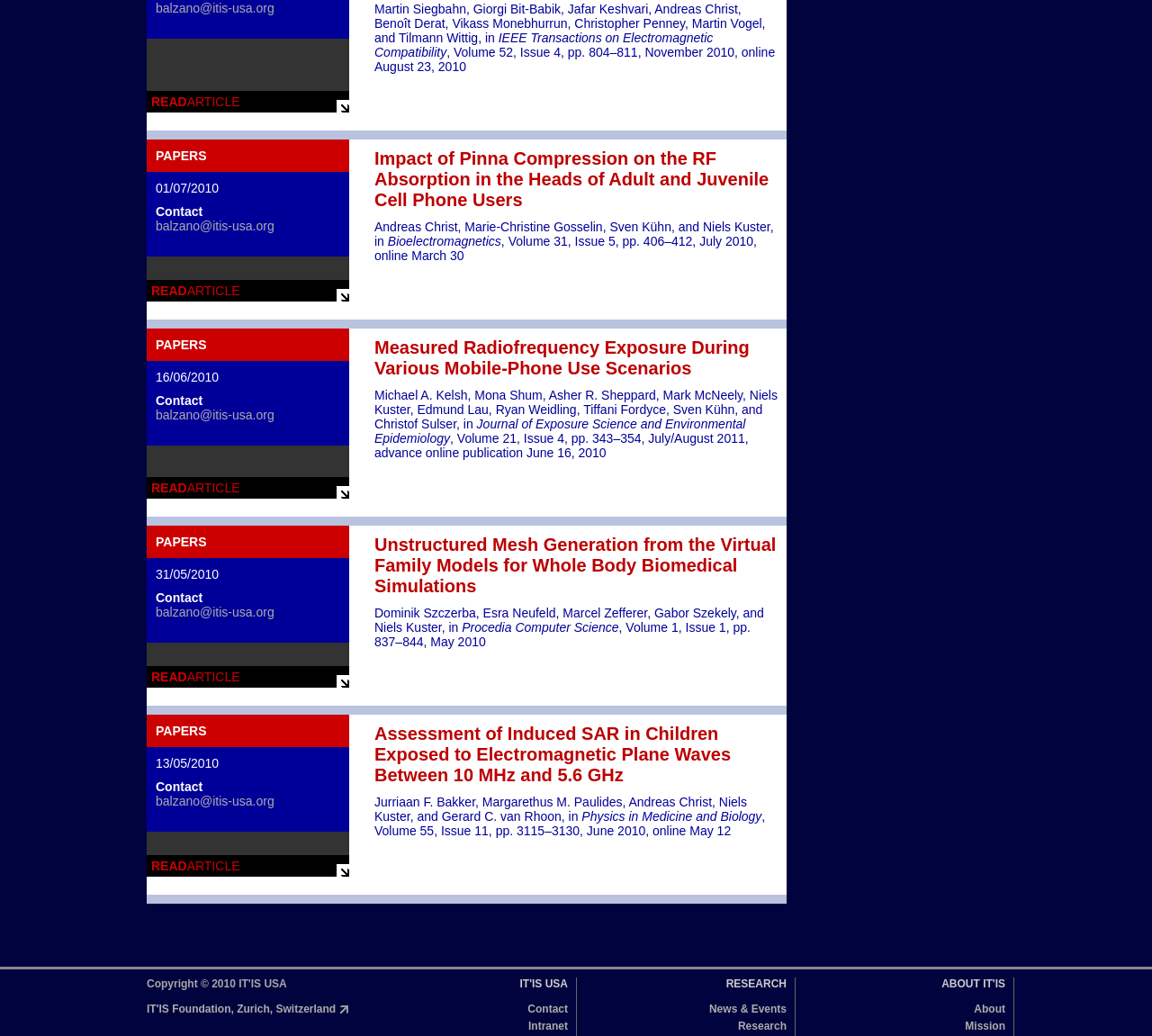Please provide the bounding box coordinates for the element that needs to be clicked to perform the following instruction: "Go to the research page". The coordinates should be given as four float numbers between 0 and 1, i.e., [left, top, right, bottom].

[0.63, 0.944, 0.683, 0.956]